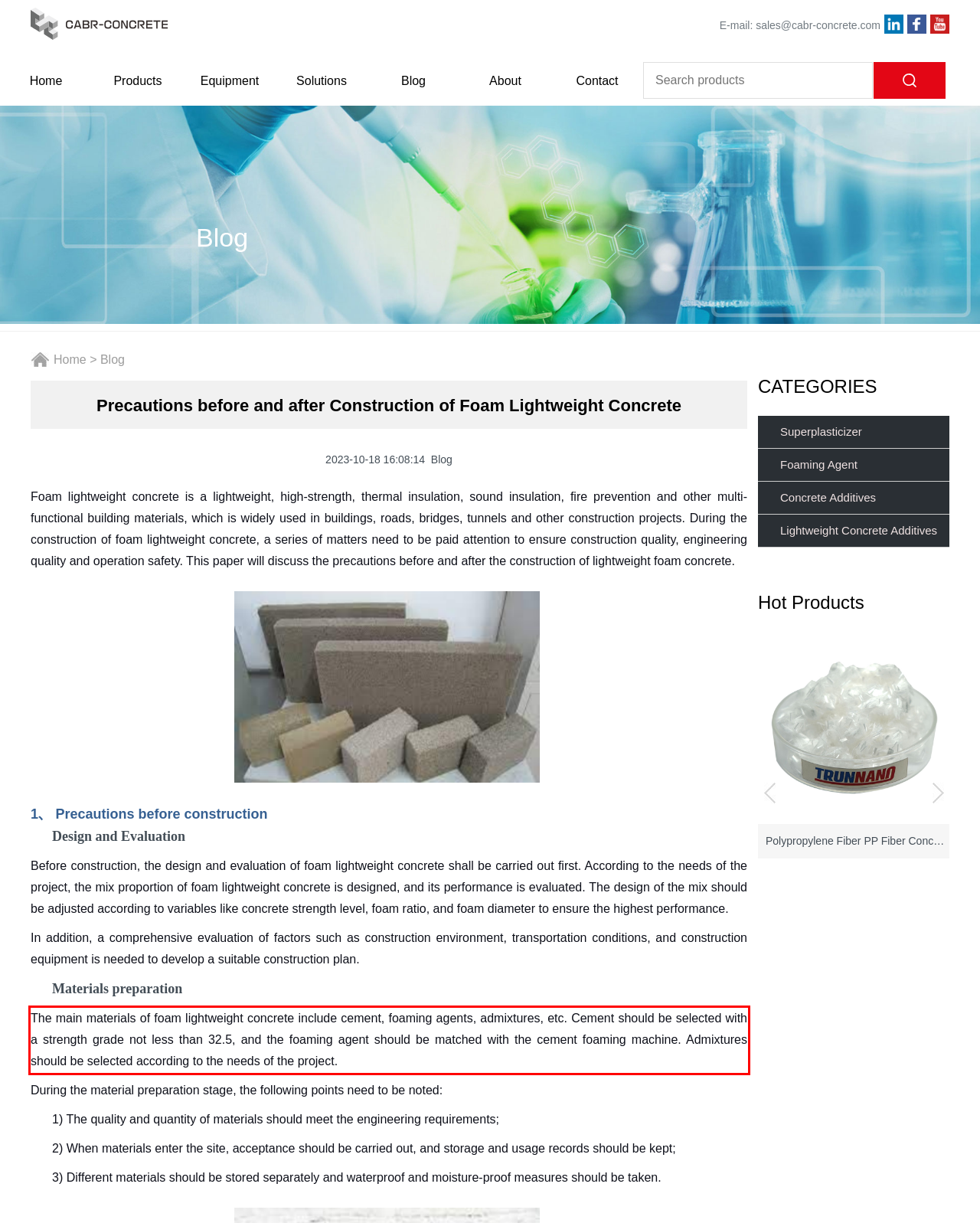Analyze the screenshot of the webpage and extract the text from the UI element that is inside the red bounding box.

The main materials of foam lightweight concrete include cement, foaming agents, admixtures, etc. Cement should be selected with a strength grade not less than 32.5, and the foaming agent should be matched with the cement foaming machine. Admixtures should be selected according to the needs of the project.